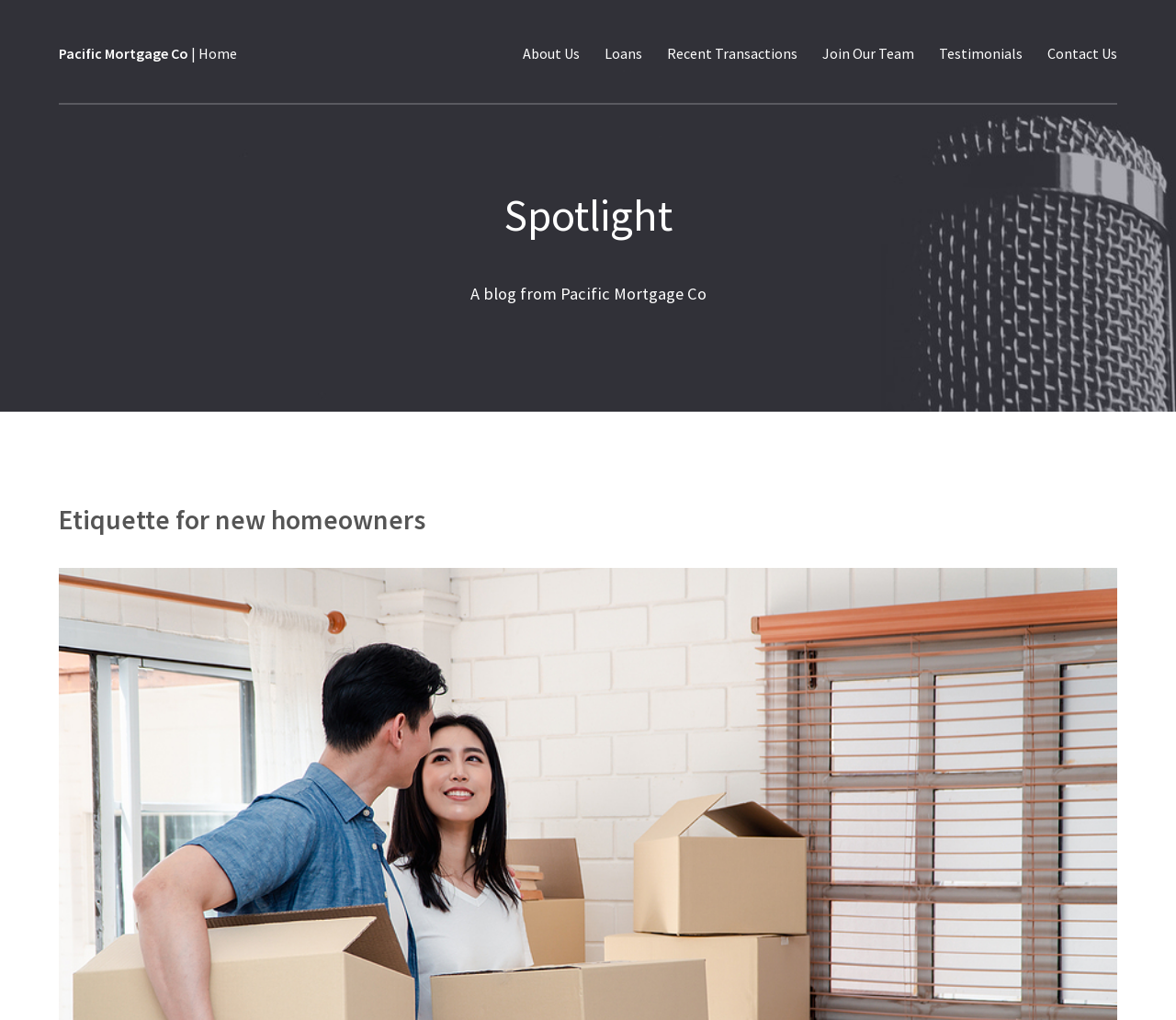Using the element description: "Loans", determine the bounding box coordinates. The coordinates should be in the format [left, top, right, bottom], with values between 0 and 1.

[0.505, 0.029, 0.555, 0.076]